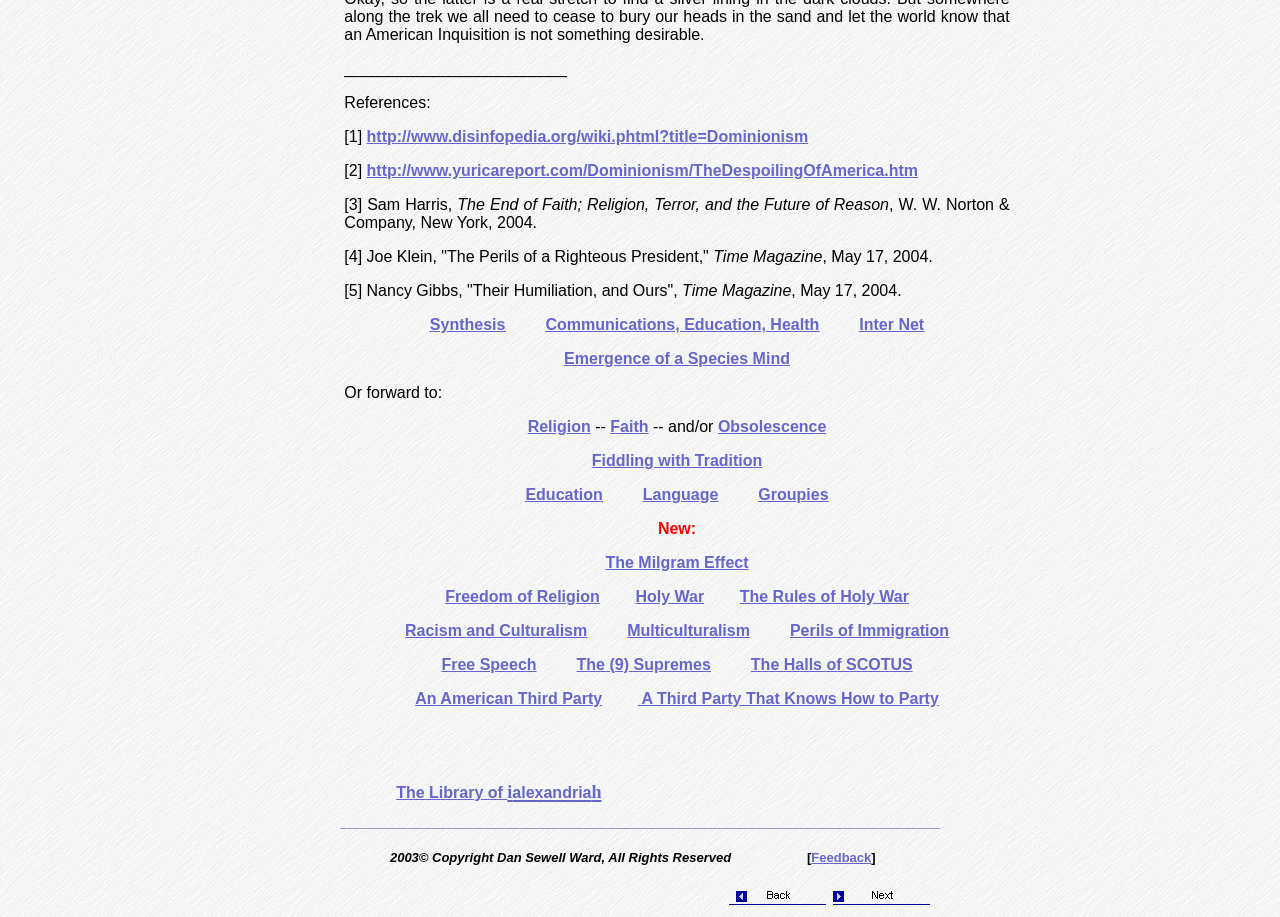Pinpoint the bounding box coordinates of the element you need to click to execute the following instruction: "Read the article about The End of Faith". The bounding box should be represented by four float numbers between 0 and 1, in the format [left, top, right, bottom].

[0.357, 0.214, 0.695, 0.232]